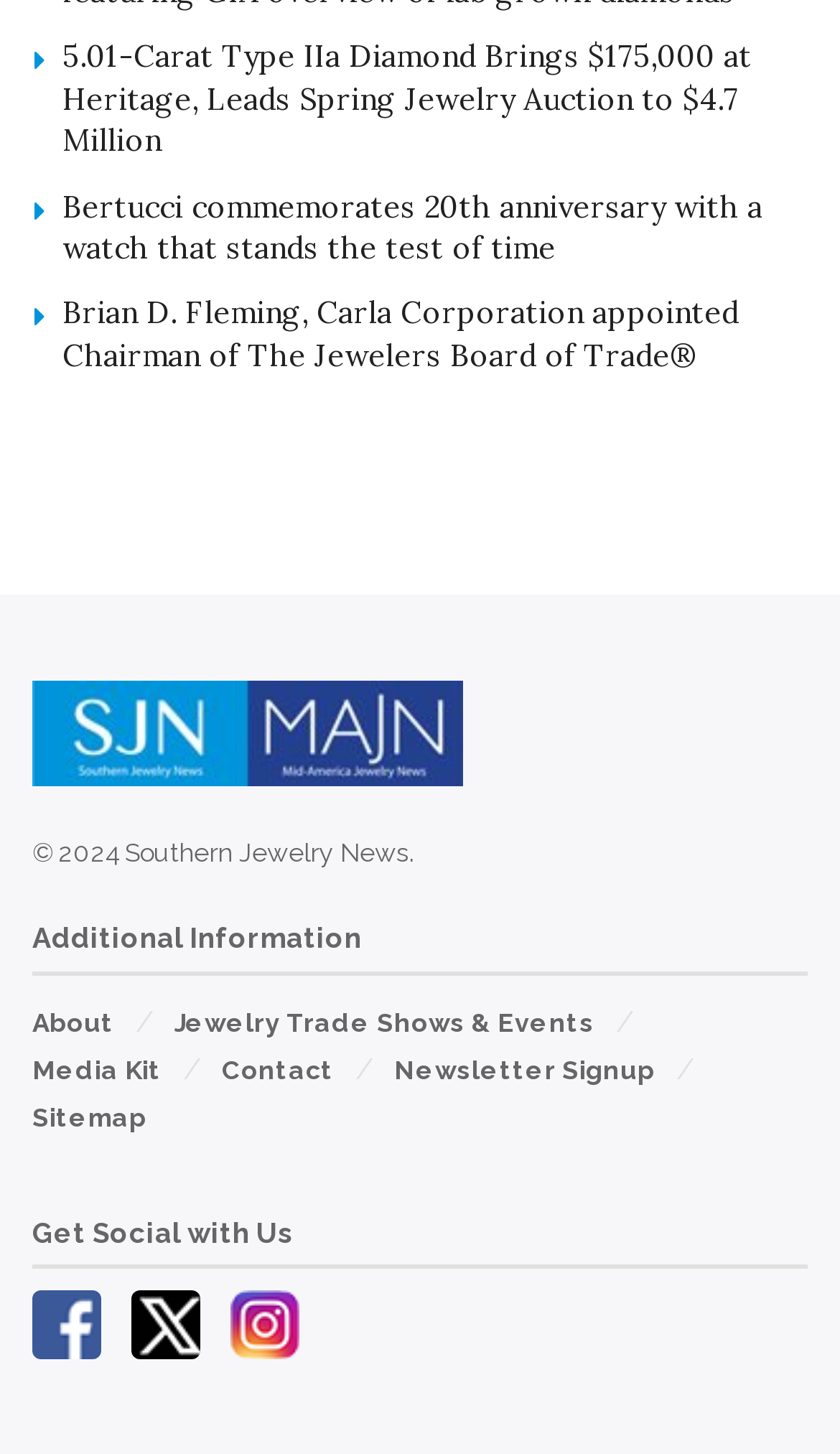How many social media links are there? From the image, respond with a single word or brief phrase.

3